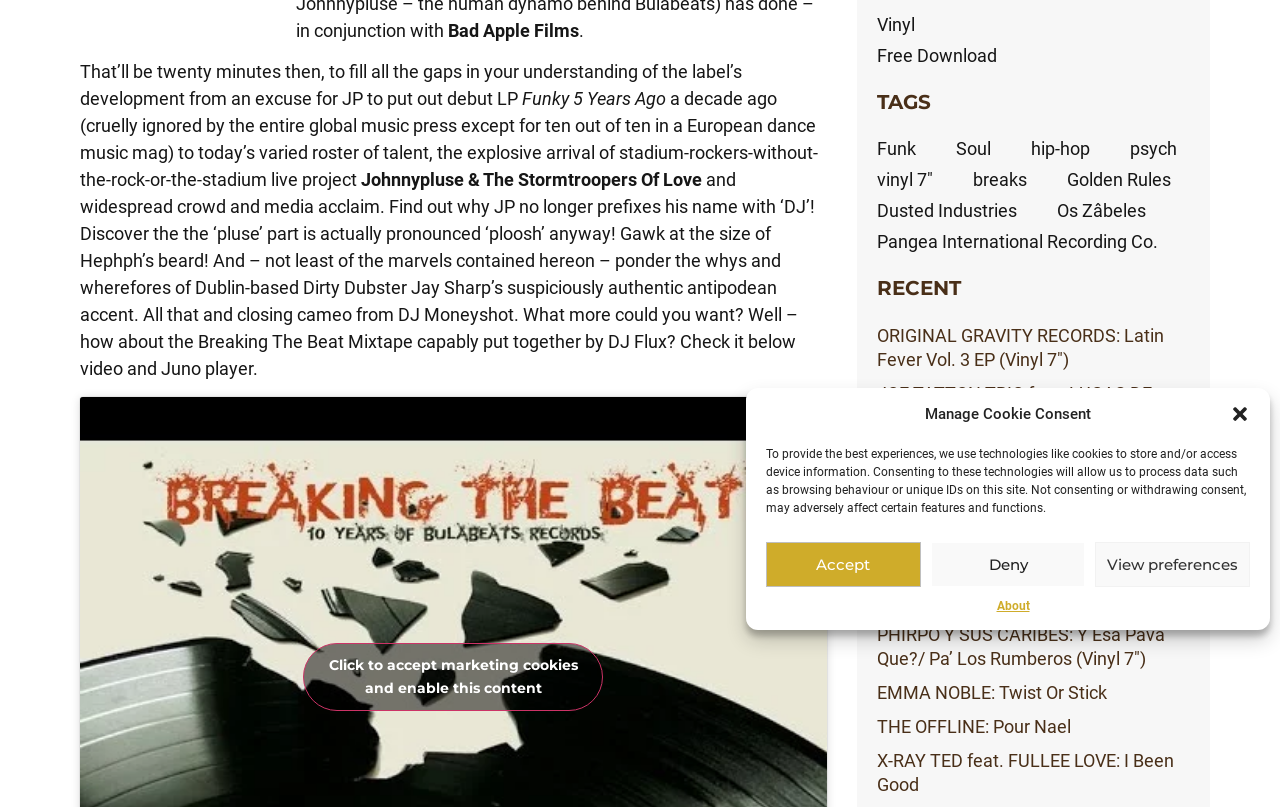Please determine the bounding box of the UI element that matches this description: Pangea International Recording Co.. The coordinates should be given as (top-left x, top-left y, bottom-right x, bottom-right y), with all values between 0 and 1.

[0.669, 0.28, 0.92, 0.318]